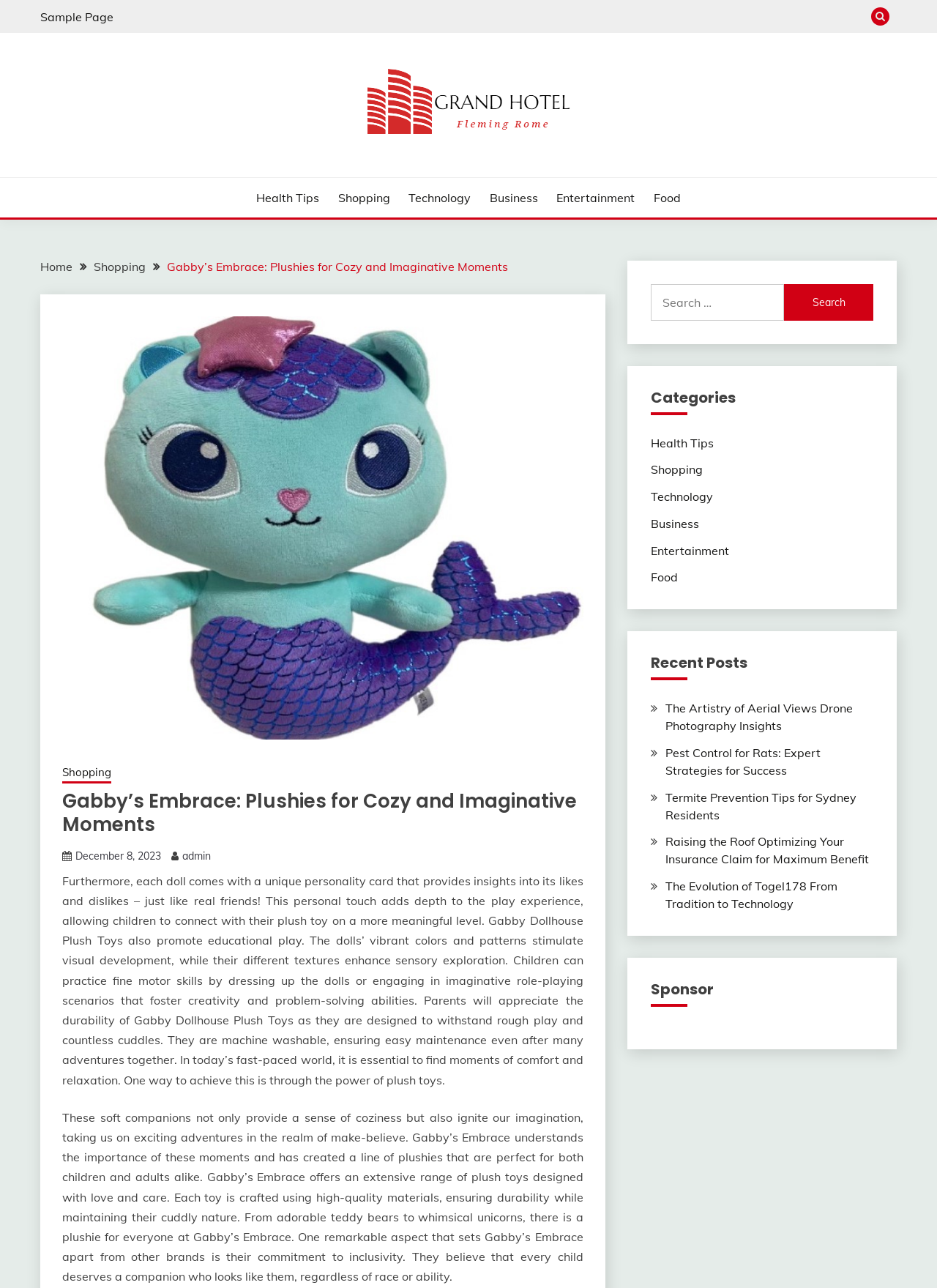Please determine the bounding box coordinates of the element's region to click in order to carry out the following instruction: "Visit the Grand Hotel page". The coordinates should be four float numbers between 0 and 1, i.e., [left, top, right, bottom].

[0.043, 0.045, 0.957, 0.118]